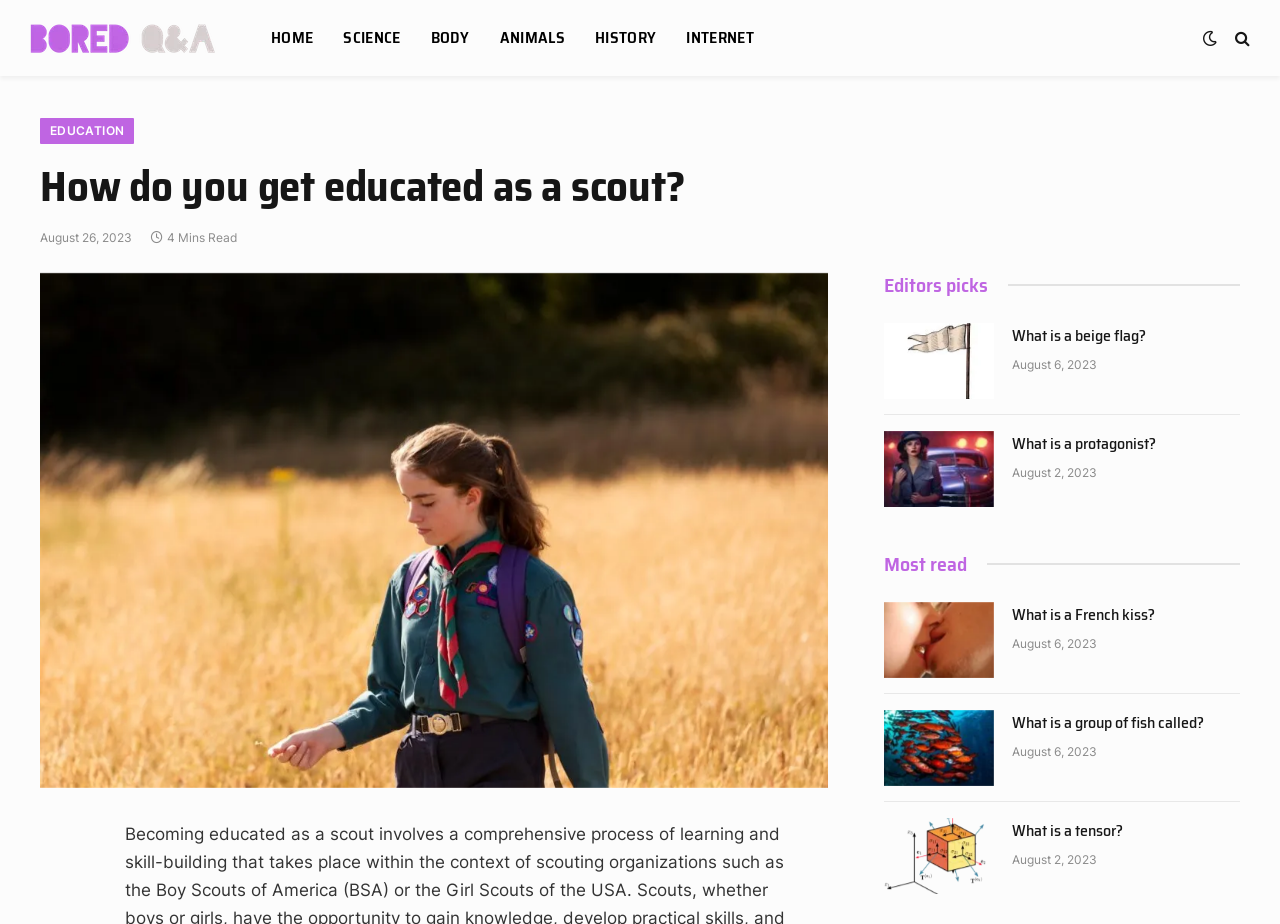What is the purpose of the 'Switch to Dark Design' link?
Kindly offer a comprehensive and detailed response to the question.

The purpose of the 'Switch to Dark Design' link is to provide a design that is easier on the eyes, which is indicated by the text next to the link.